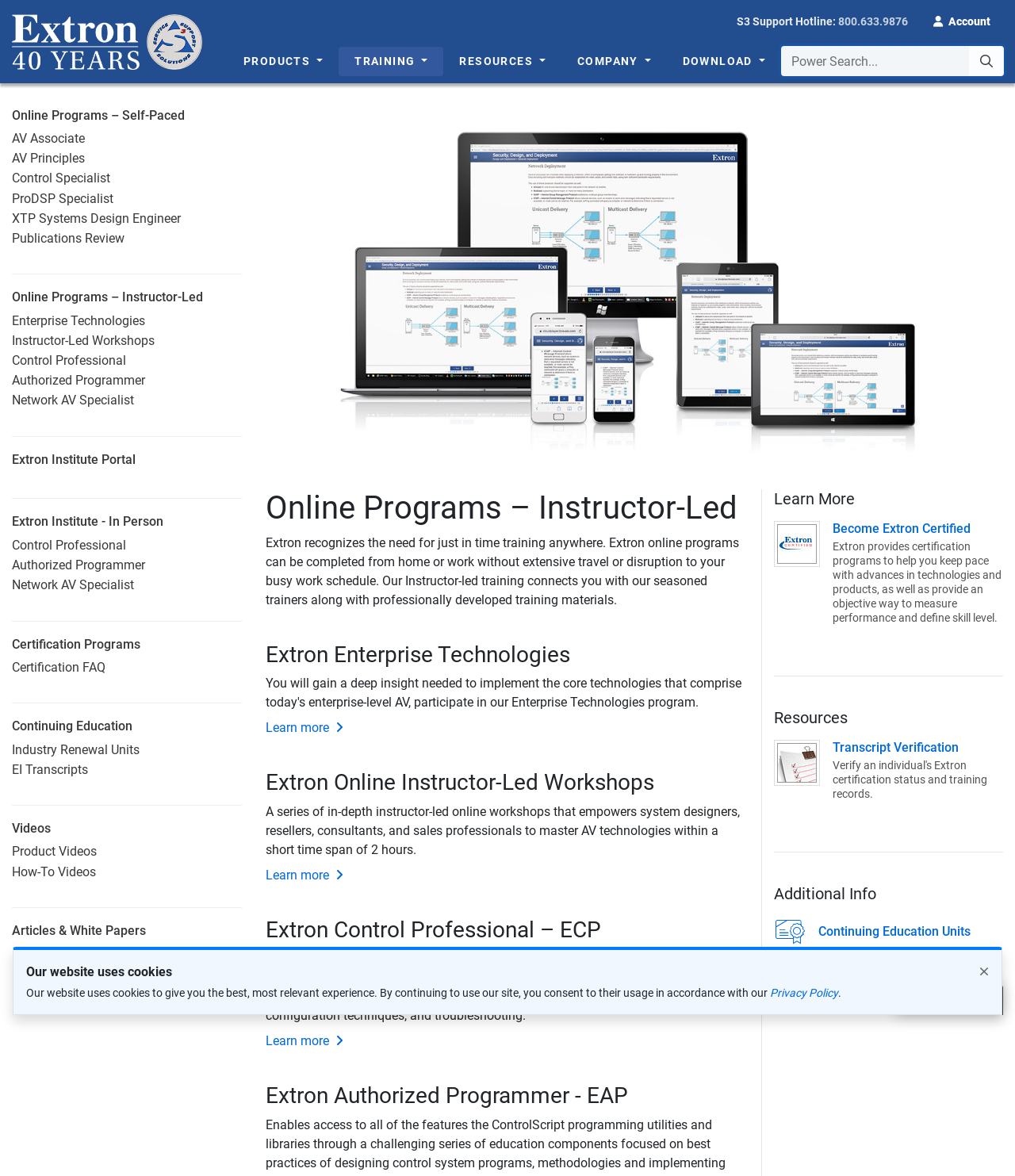Produce a meticulous description of the webpage.

The webpage is about Extron's online programs and training services. At the top, there is a main navigation header with a user navigation section that includes a support hotline number and an account button. Below this, there is a site navigation section with links to various Extron pages, including products, training, resources, and company information.

The main content of the page is divided into several sections. The first section describes Extron's online programs, which can be completed from anywhere and at any time, without the need for extensive travel or disruption to one's work schedule. This section includes an image of various devices, such as desktops, tablets, and mobile devices, to illustrate the flexibility of the online programs.

The next section highlights Extron's Enterprise Technologies, with a link to learn more about this topic. This is followed by a section on Extron's online instructor-led workshops, which are designed to empower system designers, resellers, consultants, and sales professionals to master AV technologies within a short period of time.

The page also features sections on Extron's Control Professional (ECP) and Authorized Programmer (EAP) certification programs, which provide training and certification in advanced control system design concepts, configuration techniques, and troubleshooting.

Further down the page, there are links to additional resources, including articles and white papers, videos, and transcripts. There is also a section on certification programs, with links to learn more about becoming Extron certified and verifying certification status.

At the bottom of the page, there is a notice about the use of cookies on the website, with a checkbox to consent to their usage. There is also a button to send feedback and a link to the privacy policy.